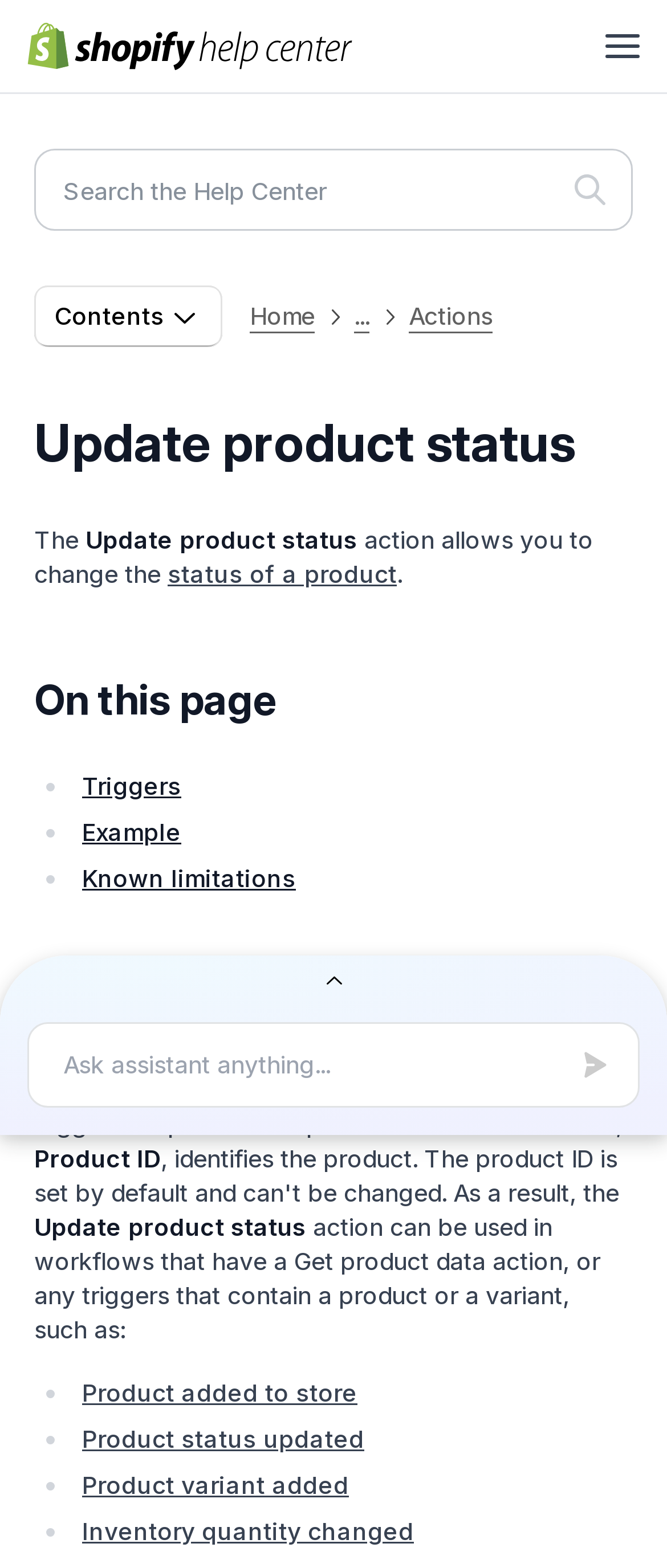What triggers can be used with the 'Update product status' action? Look at the image and give a one-word or short phrase answer.

Product added to store, etc.